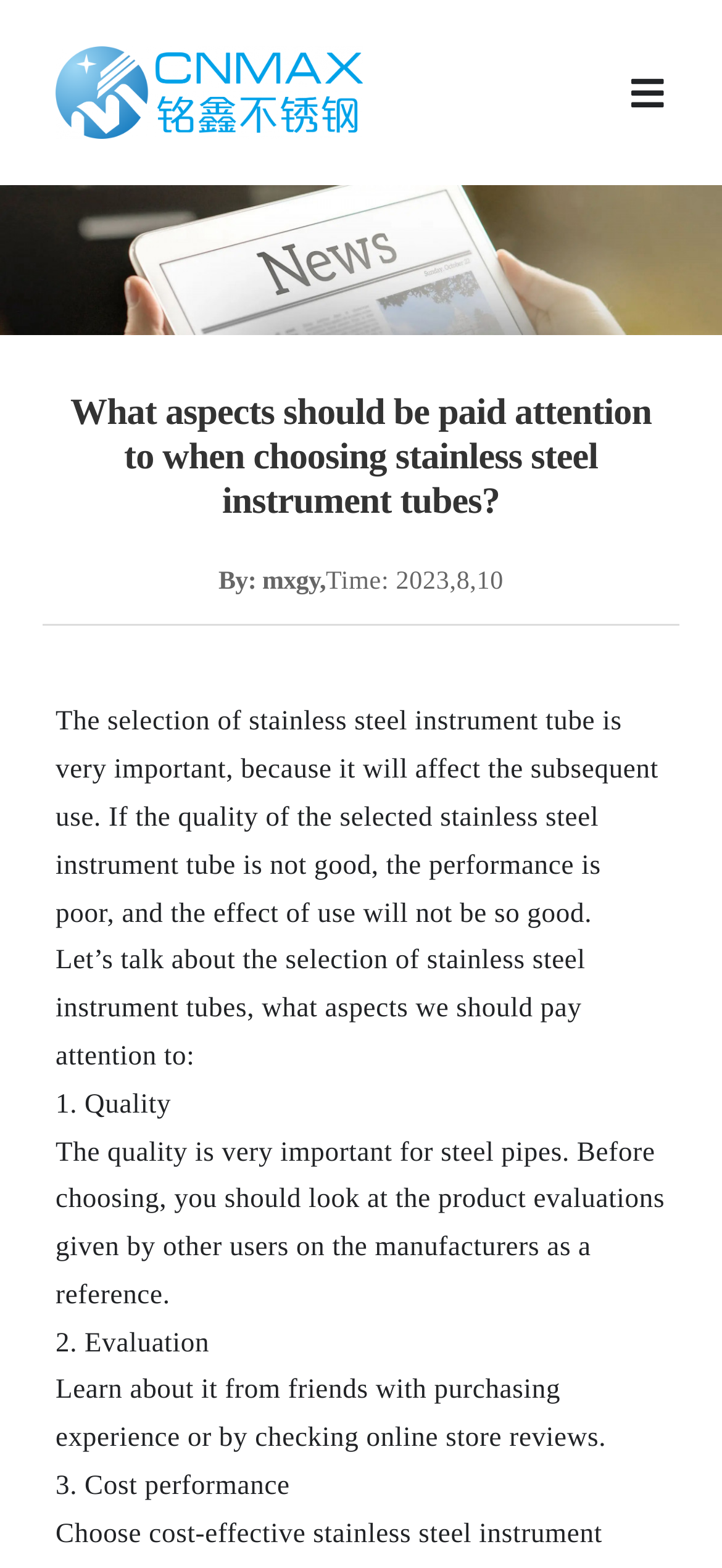Using the information in the image, give a detailed answer to the following question: How many aspects of stainless steel instrument tubes are discussed on this webpage?

The webpage mentions three aspects to pay attention to when choosing stainless steel instrument tubes: quality, evaluation, and cost performance.